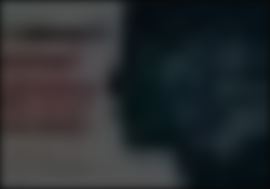Provide a comprehensive description of the image.

This image is associated with the article titled "Retrieval-Augmented Generation," which focuses on innovative approaches in technology and advancements in artificial intelligence. The visual likely highlights key concepts or themes related to the blend of information retrieval and generative models, symbolizing a digital context where knowledge and creativity intersect. The color scheme is dark, adding a dramatic flair, while the layout suggests a modern design that appeals to tech-savvy audiences.